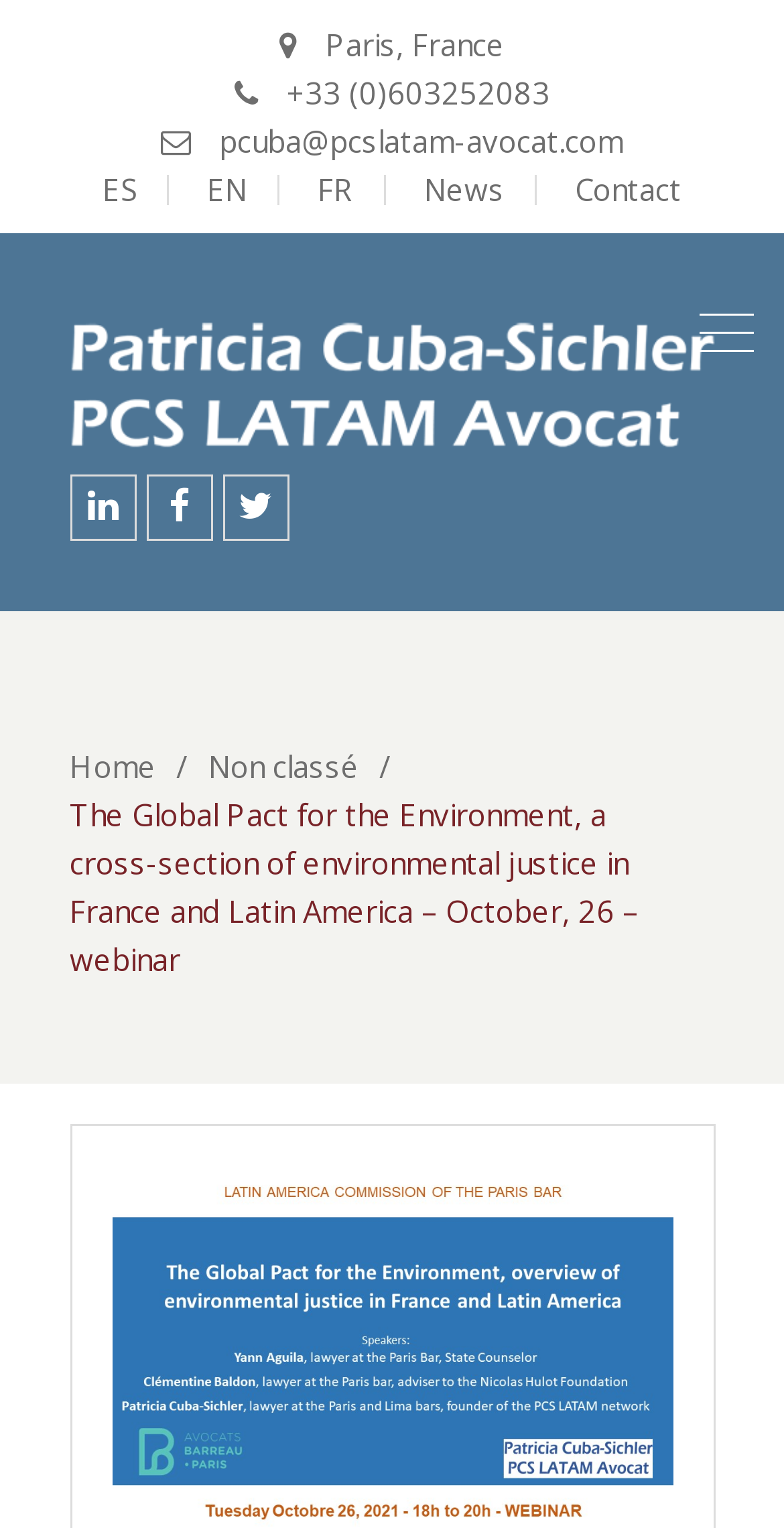Based on the image, please elaborate on the answer to the following question:
What is the topic of the webinar?

I found the topic of the webinar by looking at the static text element 'The Global Pact for the Environment, a cross-section of environmental justice in France and Latin America – October, 26 – webinar' which is located in the middle of the webpage, indicating the topic of the webinar.